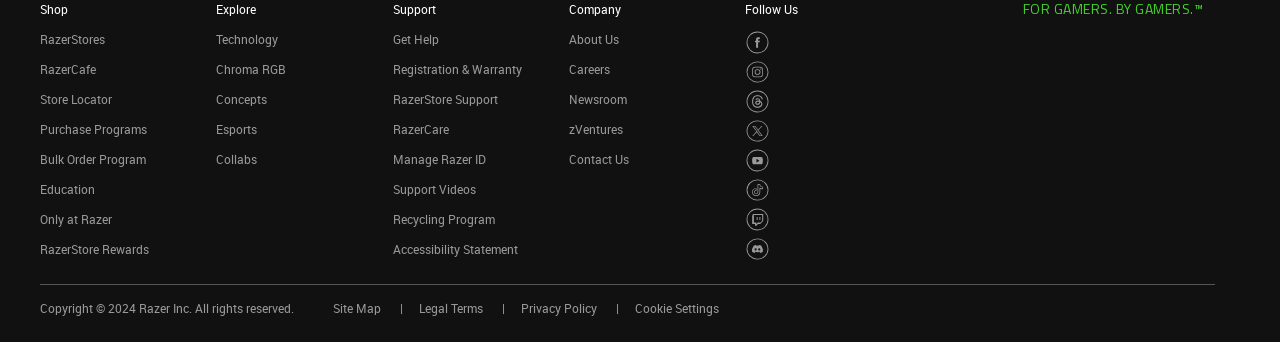Please locate the bounding box coordinates of the element that should be clicked to achieve the given instruction: "Click on RazerStores".

[0.031, 0.092, 0.082, 0.139]